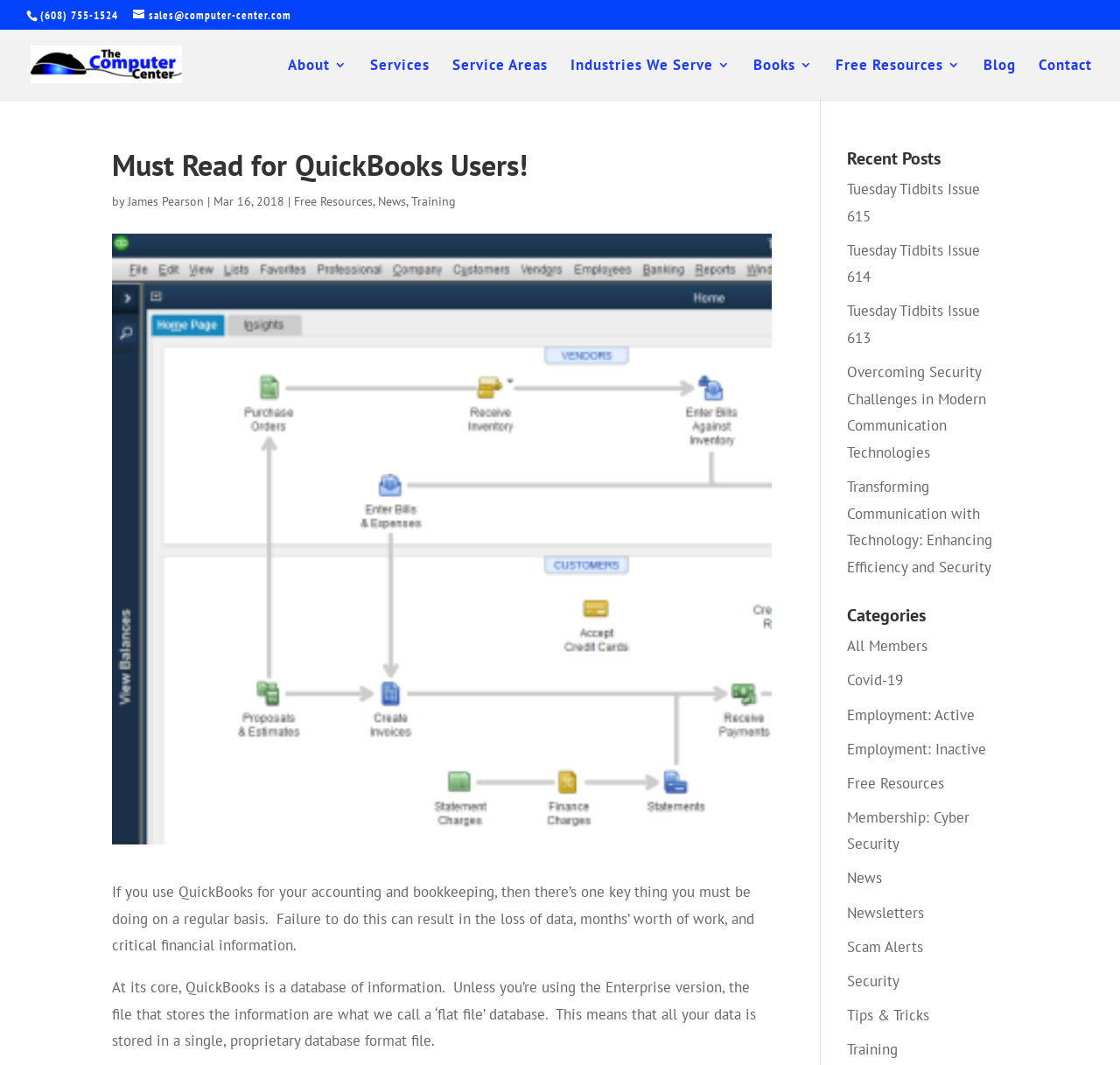Identify the bounding box coordinates of the specific part of the webpage to click to complete this instruction: "Read the blog".

[0.878, 0.055, 0.907, 0.093]